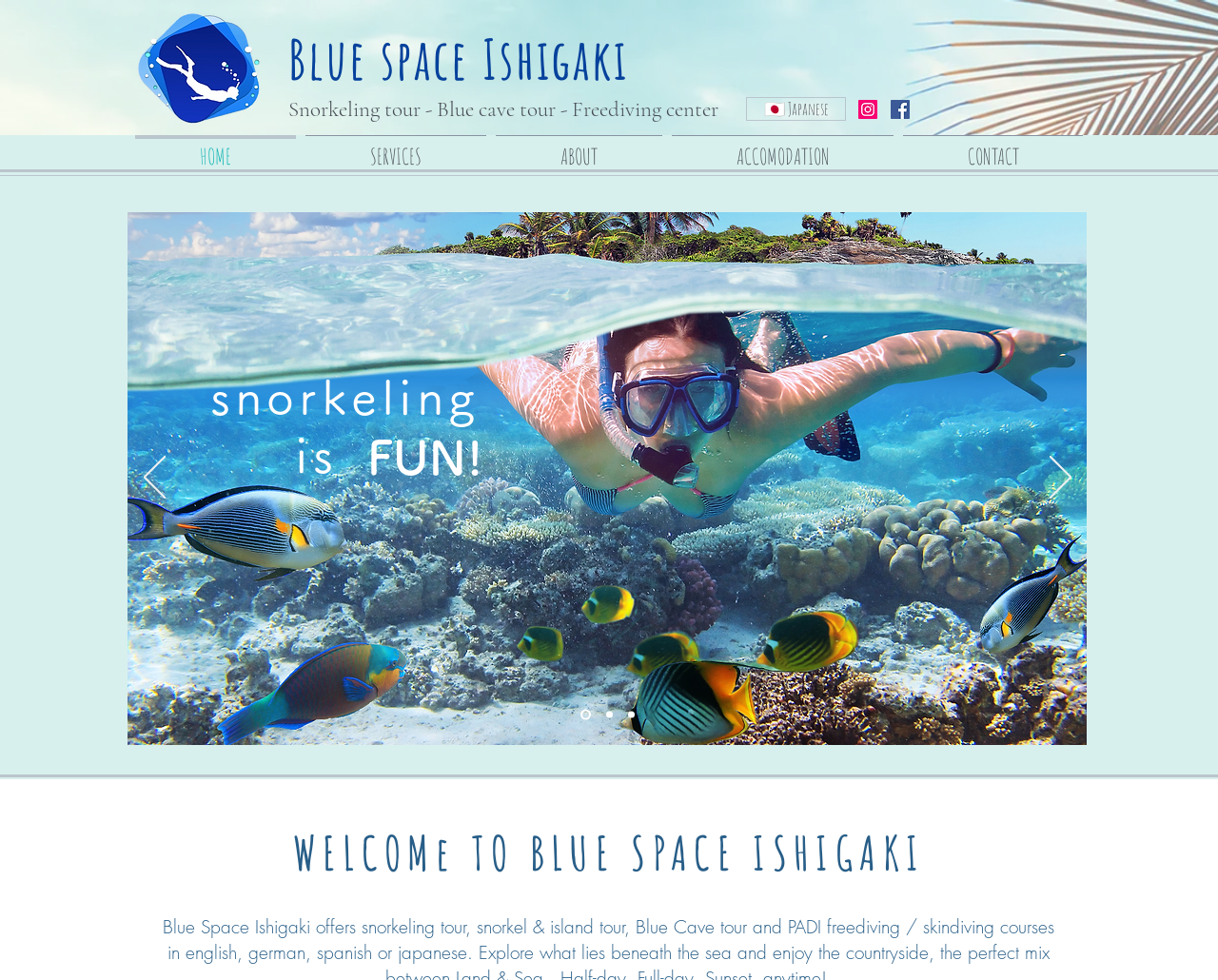Could you determine the bounding box coordinates of the clickable element to complete the instruction: "Go to the CONTACT page"? Provide the coordinates as four float numbers between 0 and 1, i.e., [left, top, right, bottom].

[0.738, 0.138, 0.893, 0.165]